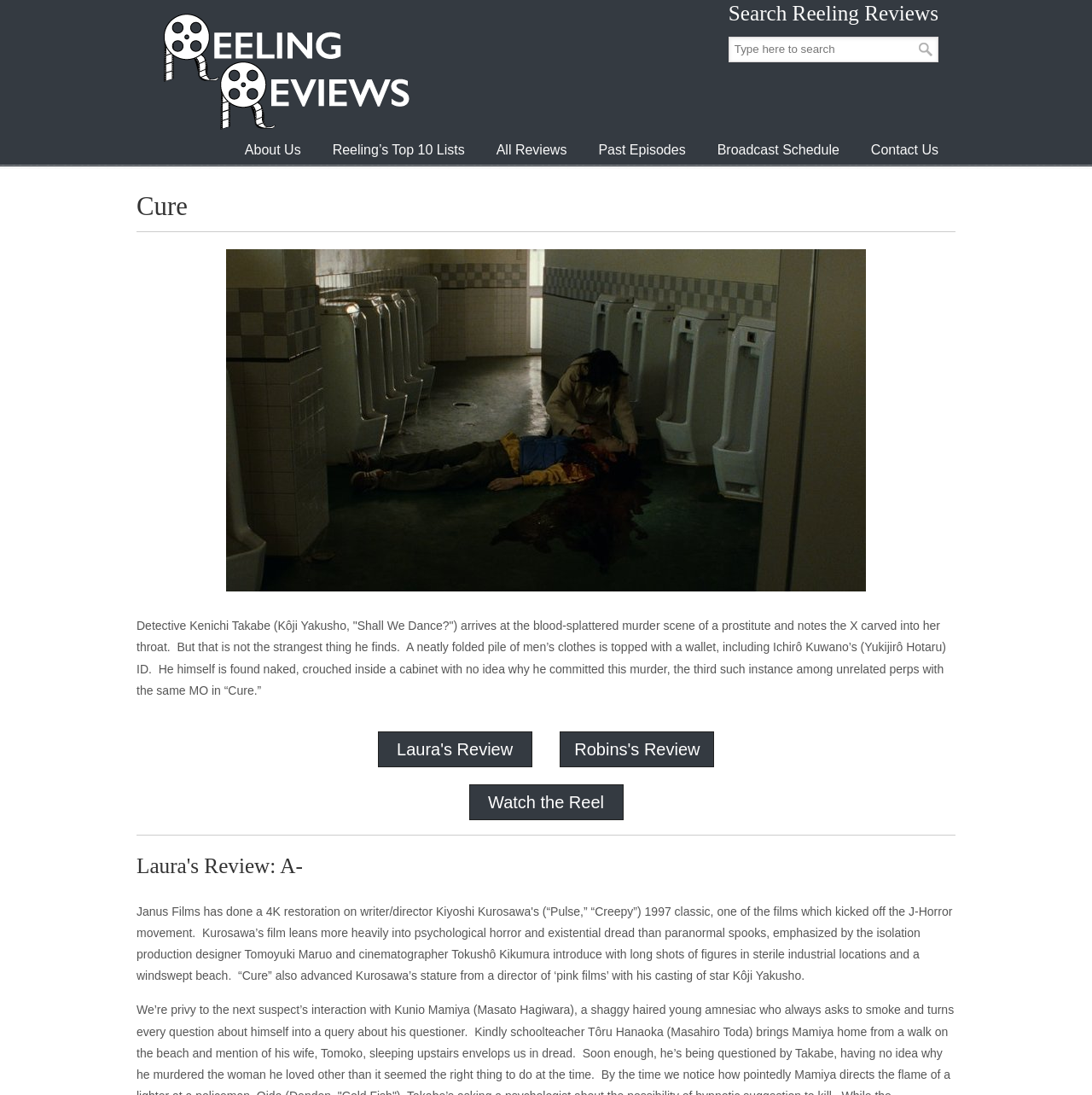Can you pinpoint the bounding box coordinates for the clickable element required for this instruction: "Go to About Us page"? The coordinates should be four float numbers between 0 and 1, i.e., [left, top, right, bottom].

[0.208, 0.121, 0.291, 0.154]